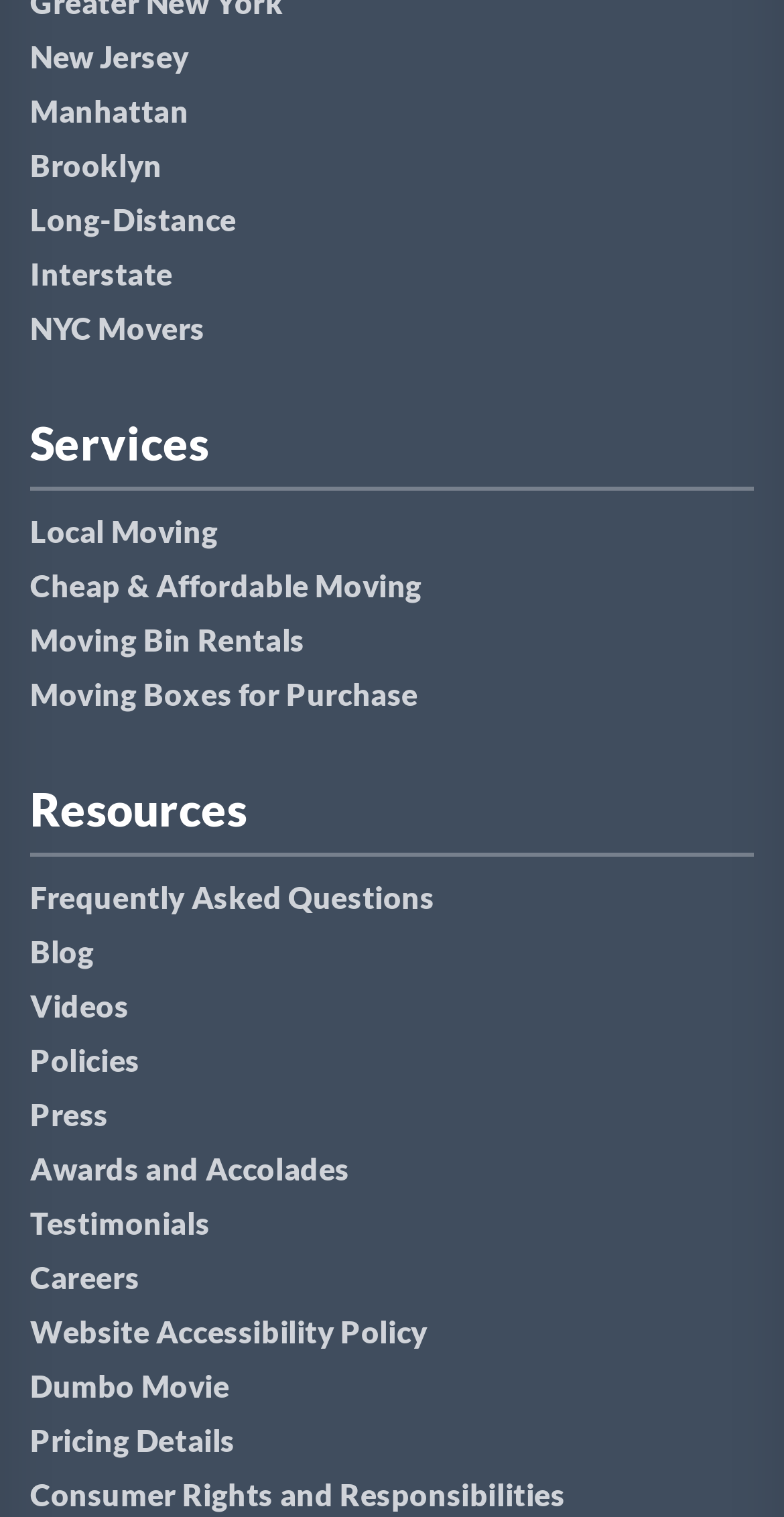Find the bounding box coordinates of the element I should click to carry out the following instruction: "Access 99 Names of Allah".

None